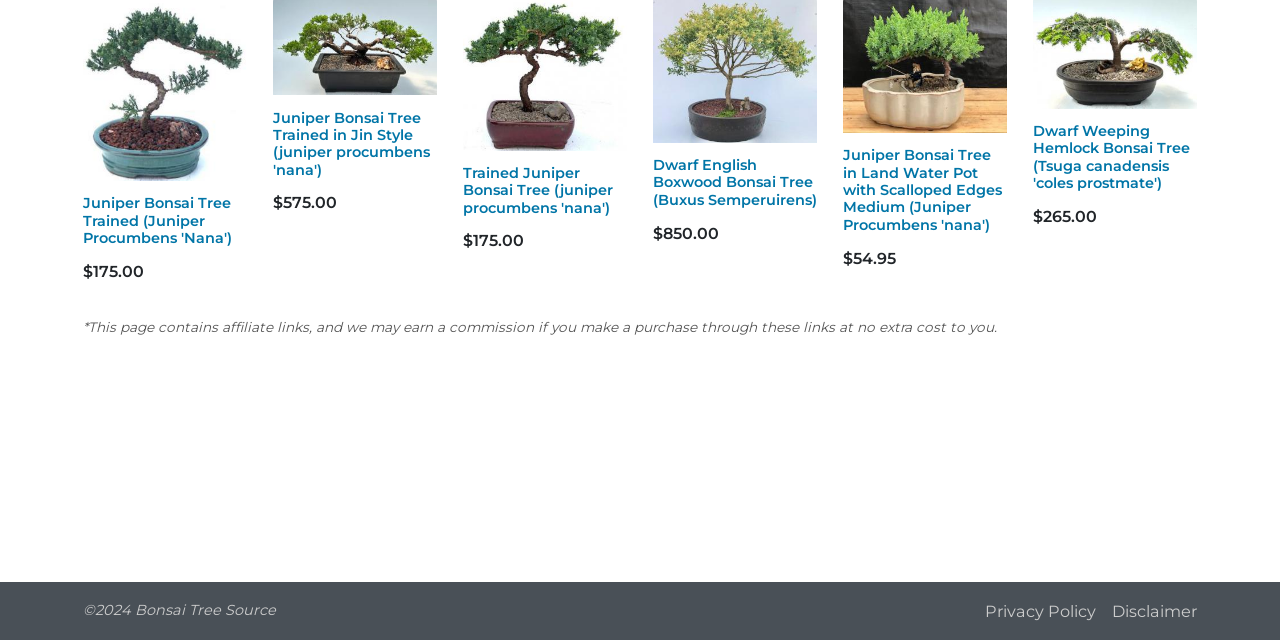Locate the bounding box coordinates for the element described below: "Disclaimer". The coordinates must be four float values between 0 and 1, formatted as [left, top, right, bottom].

[0.869, 0.939, 0.935, 0.97]